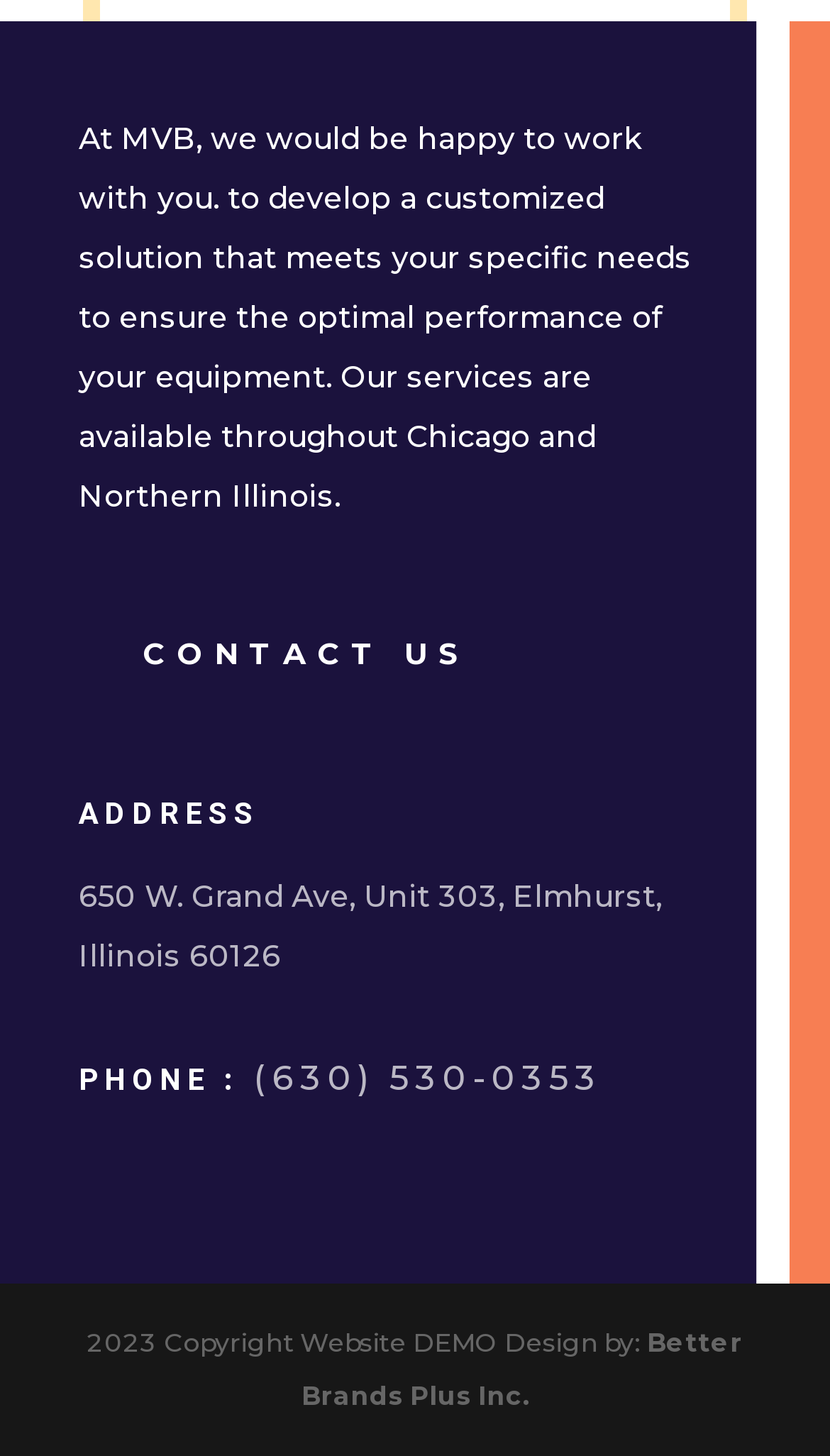Use a single word or phrase to answer the question: What is the company's message on the webpage?

Developing customized solutions